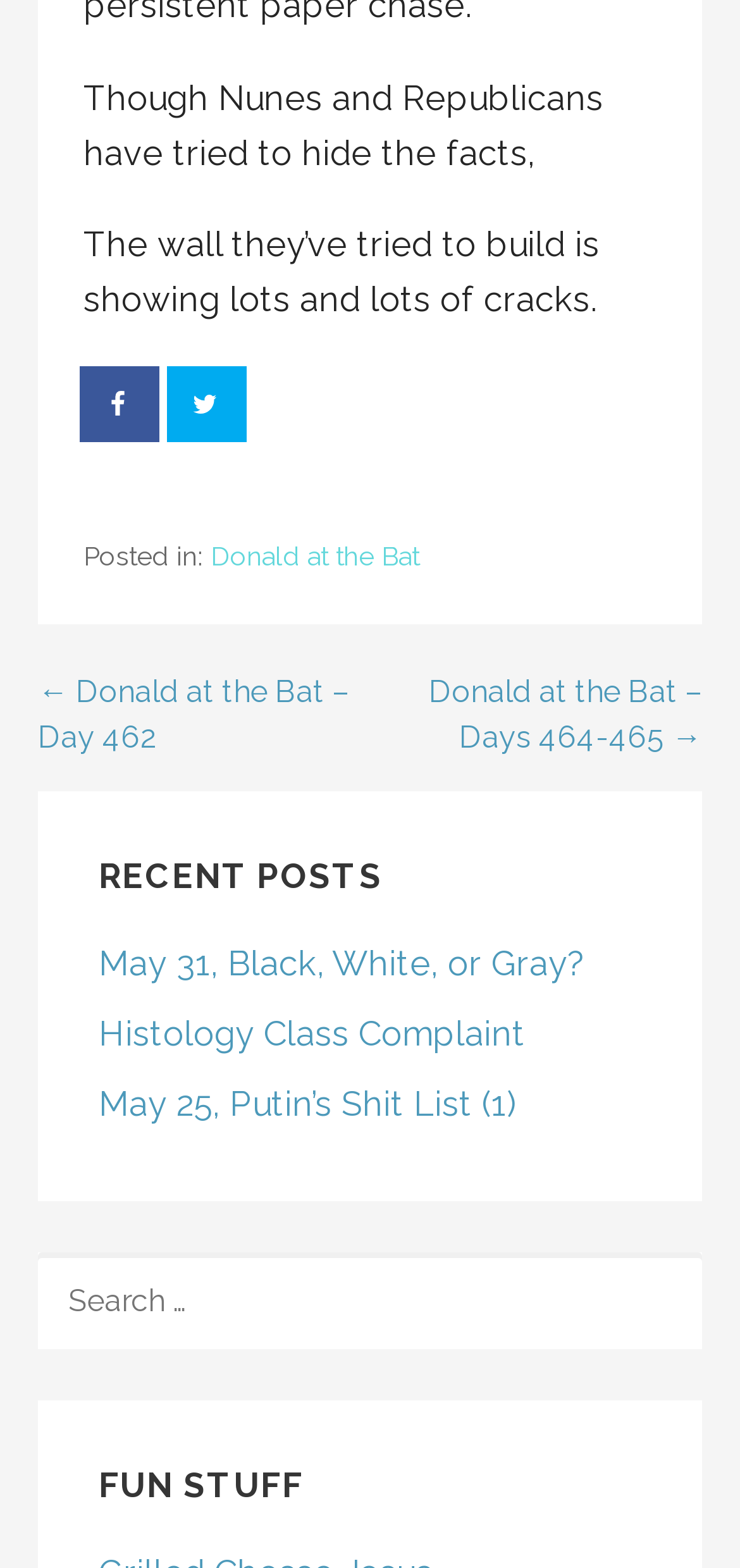Find the bounding box coordinates of the UI element according to this description: "Histology Class Complaint".

[0.133, 0.646, 0.71, 0.672]